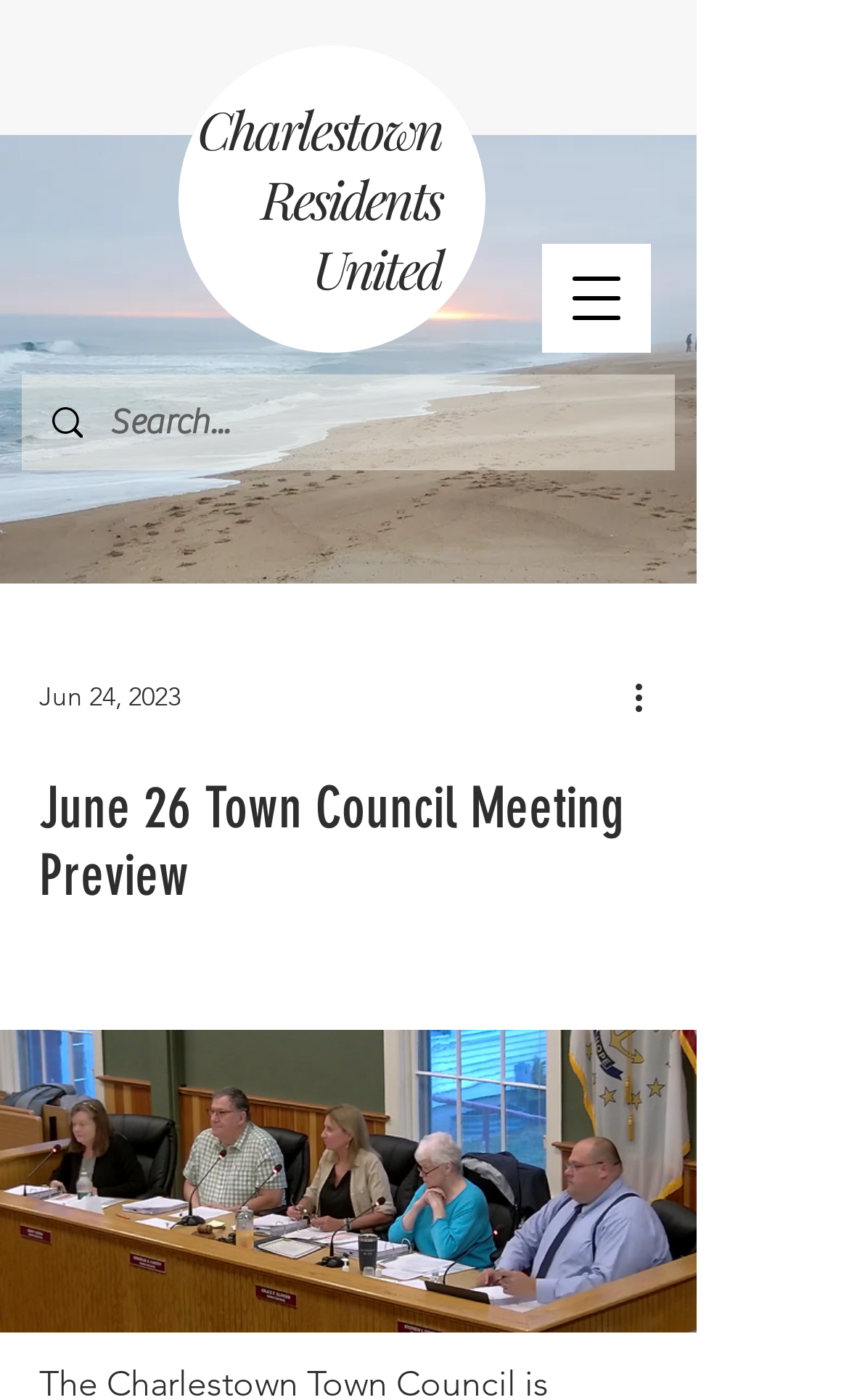Can you locate the main headline on this webpage and provide its text content?

Charlestown
Residents
United